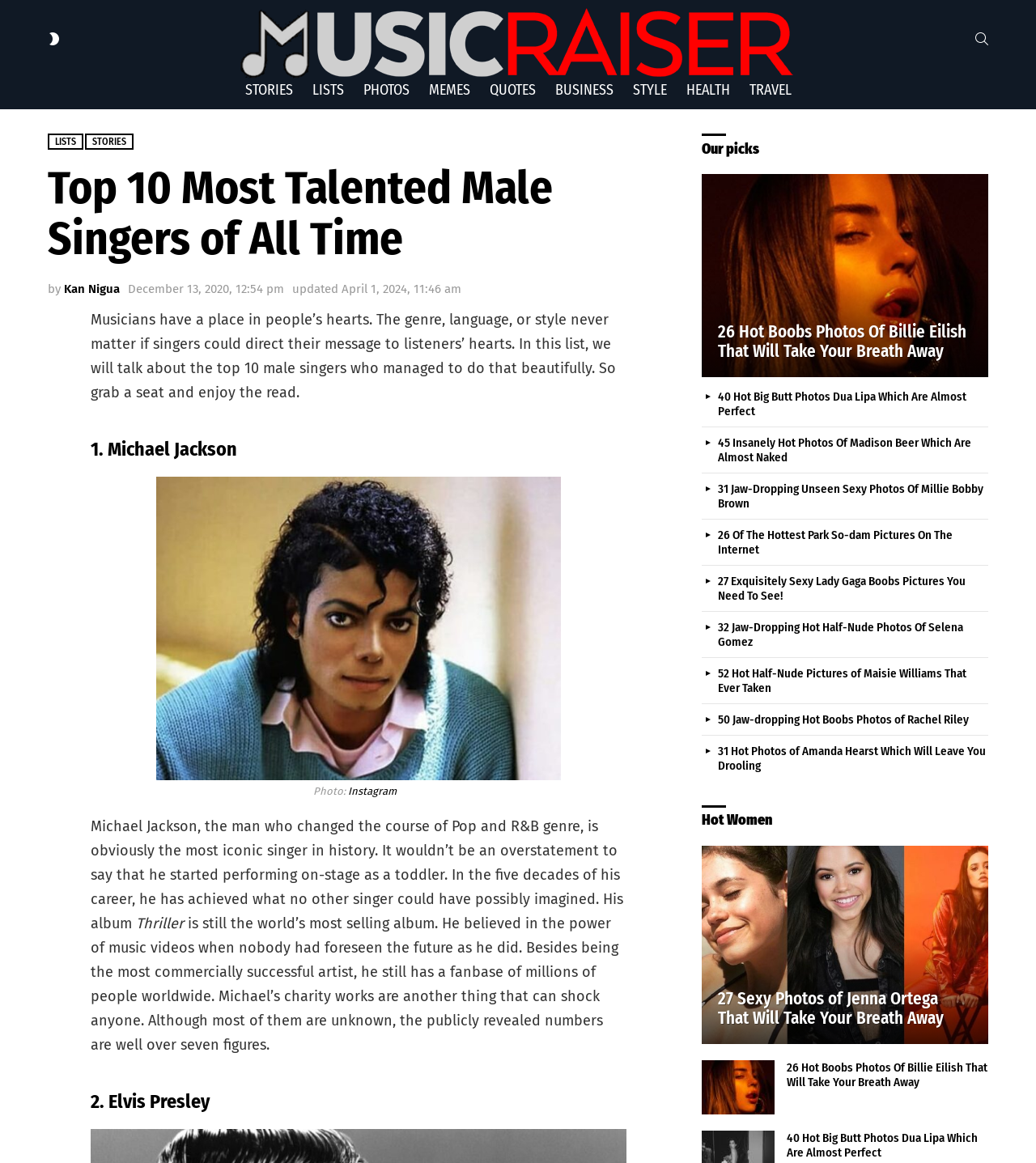Provide the bounding box coordinates of the UI element that matches the description: "Lists".

[0.046, 0.115, 0.08, 0.129]